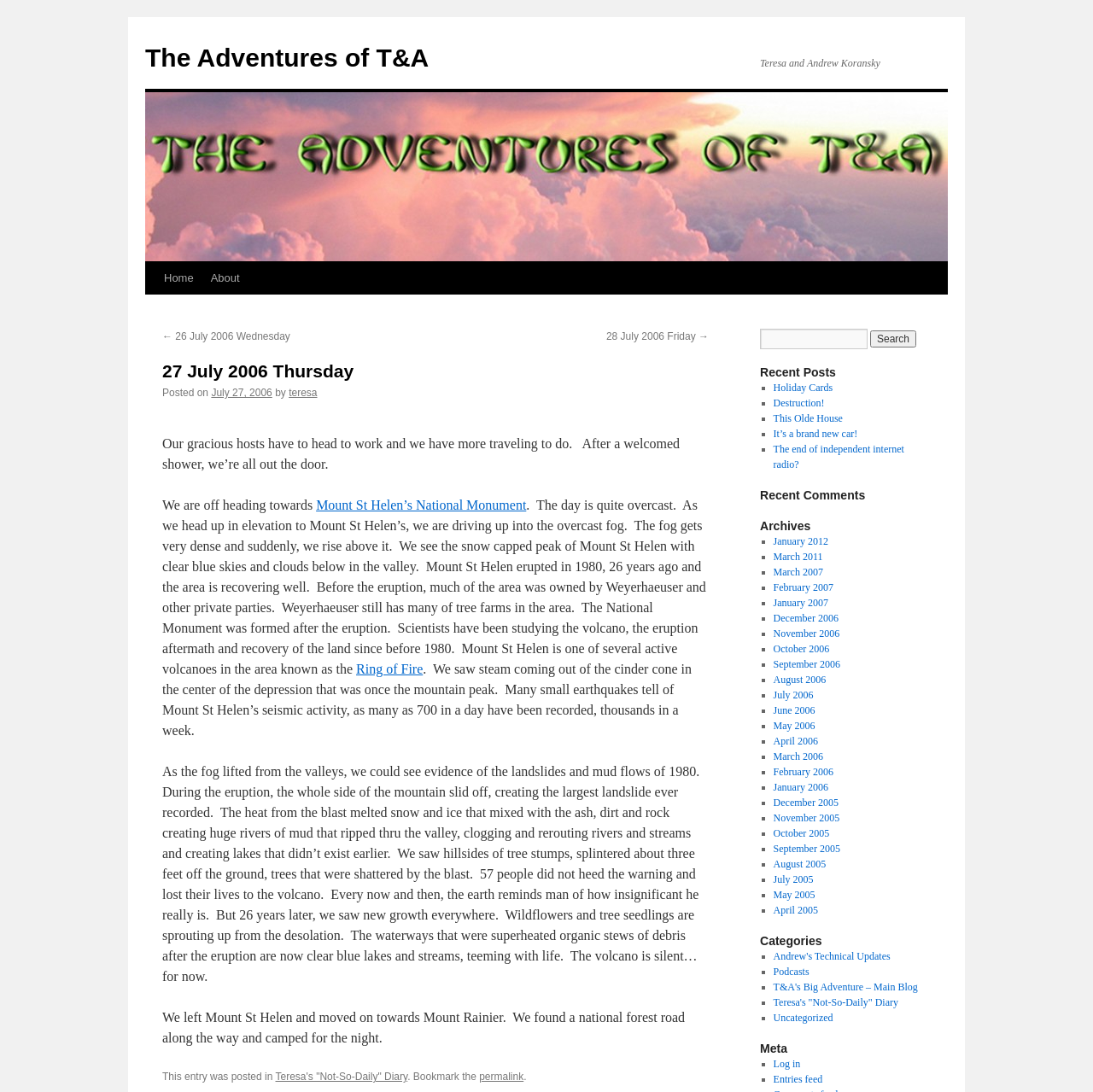Provide a short answer to the following question with just one word or phrase: What is the date of the current post?

27 July 2006